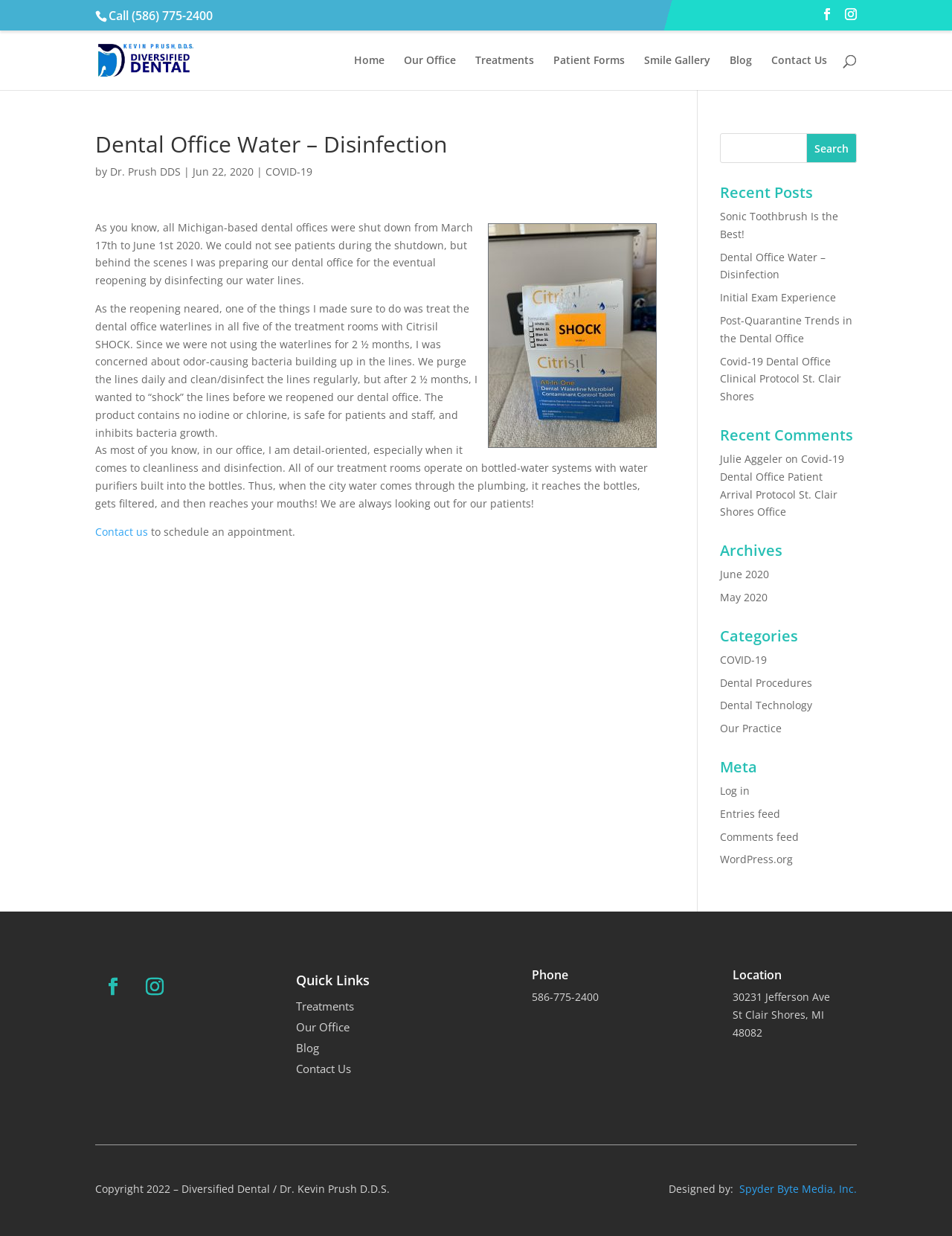Specify the bounding box coordinates for the region that must be clicked to perform the given instruction: "View recent posts".

[0.756, 0.15, 0.9, 0.168]